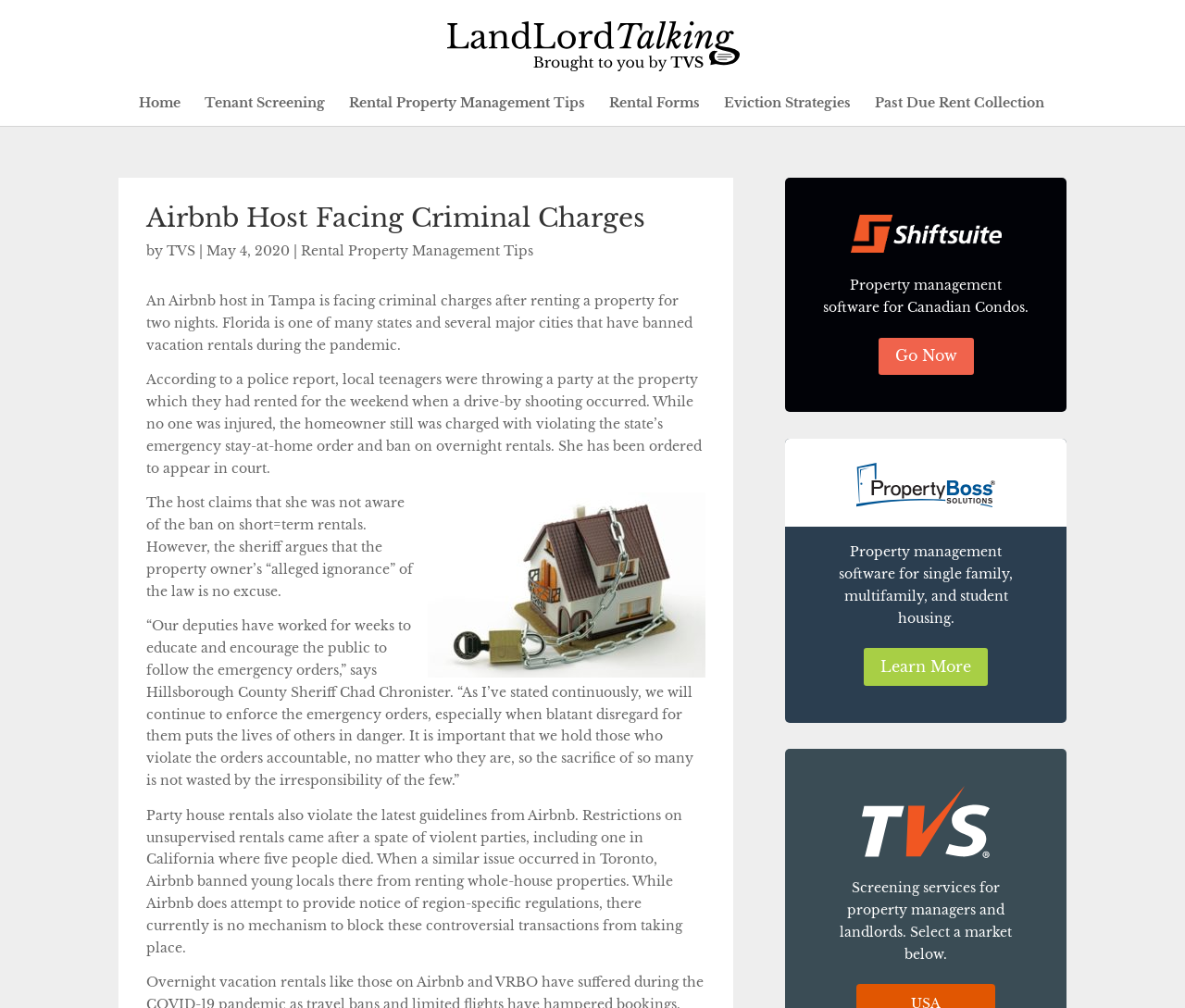Identify the bounding box coordinates for the element you need to click to achieve the following task: "Click on the 'Home' link". Provide the bounding box coordinates as four float numbers between 0 and 1, in the form [left, top, right, bottom].

[0.117, 0.096, 0.152, 0.125]